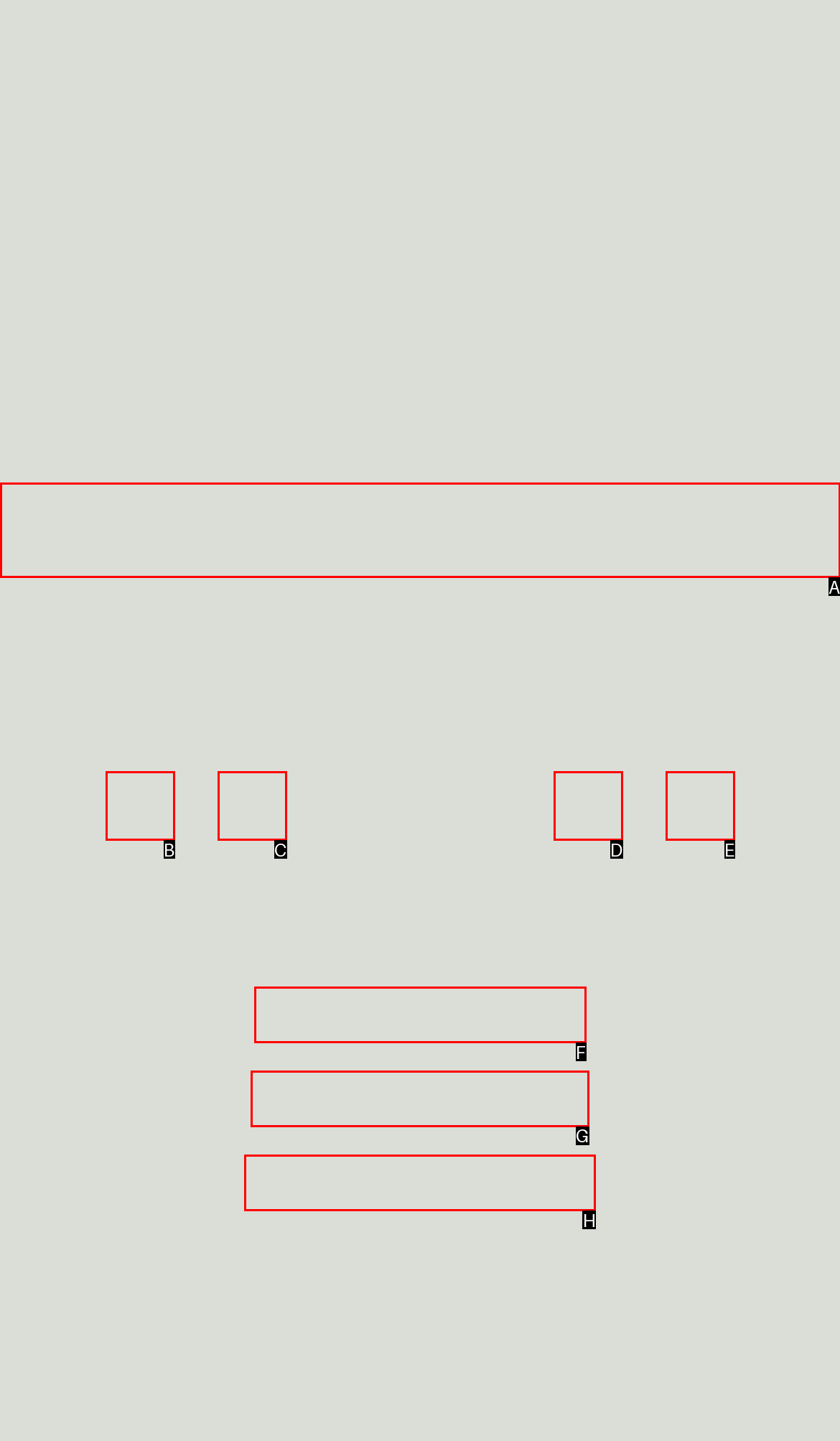What option should I click on to execute the task: Search for products? Give the letter from the available choices.

None